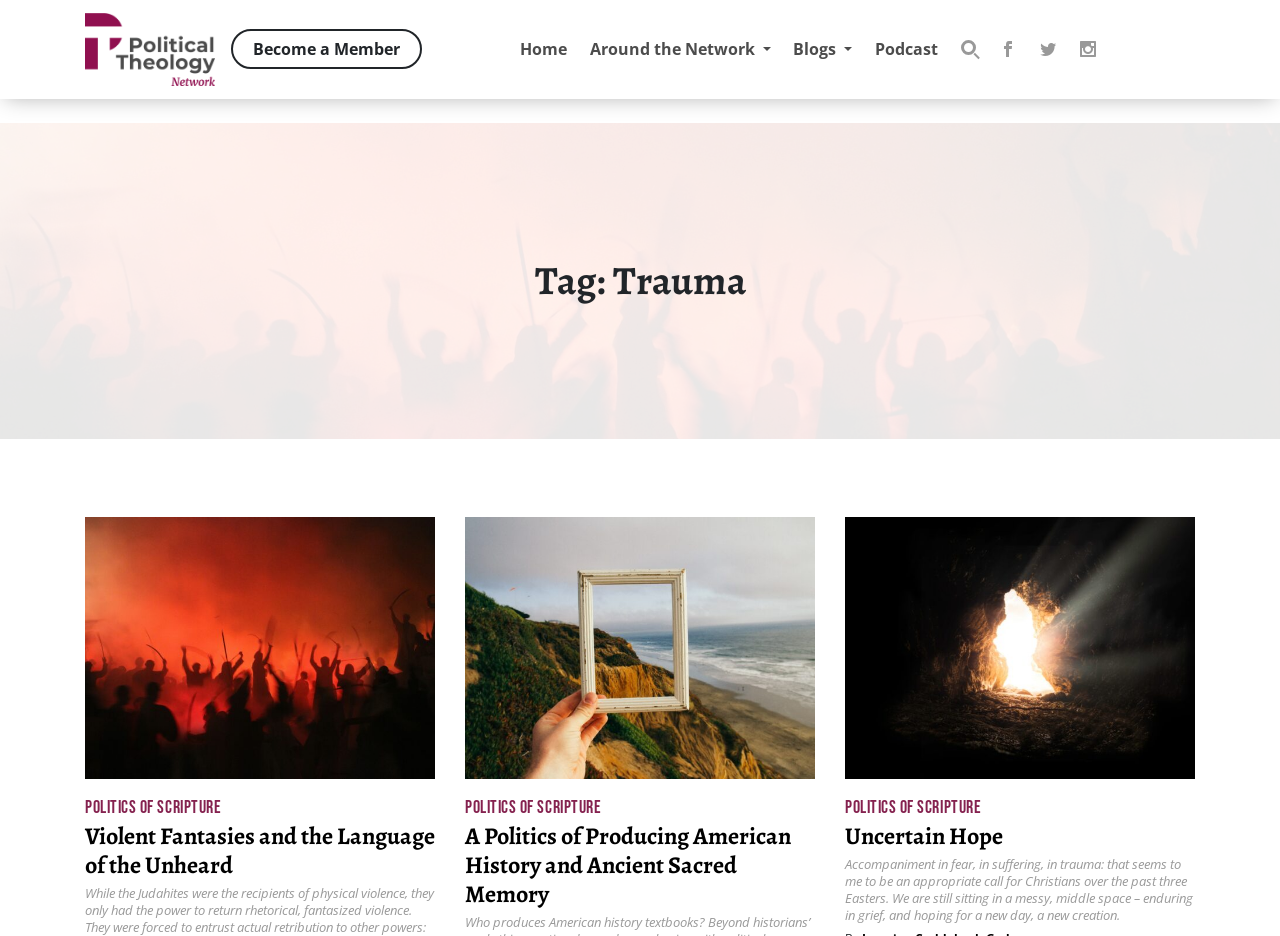Extract the bounding box for the UI element that matches this description: "Home".

[0.398, 0.028, 0.452, 0.078]